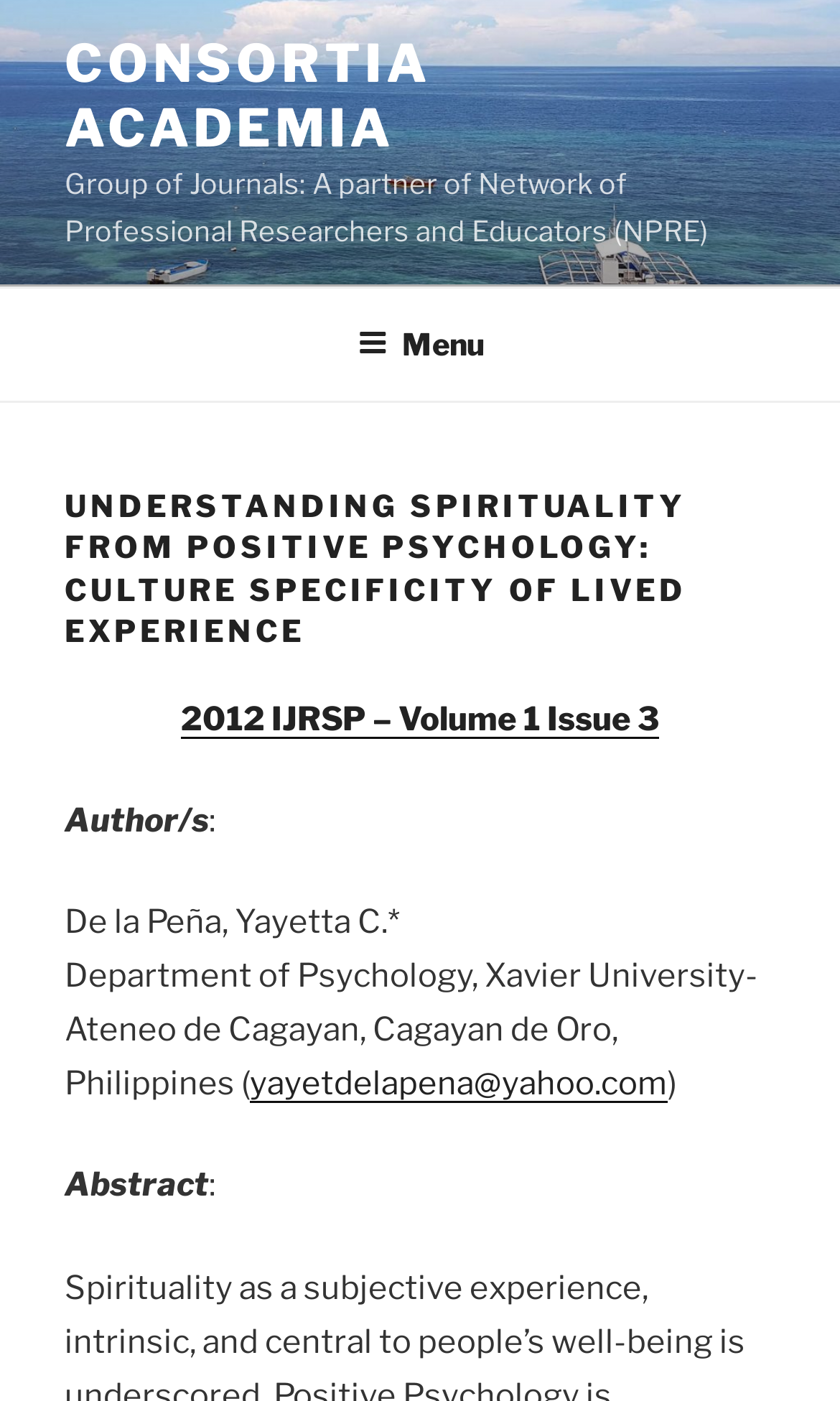Locate the bounding box of the UI element based on this description: "Consortia Academia". Provide four float numbers between 0 and 1 as [left, top, right, bottom].

[0.077, 0.023, 0.514, 0.114]